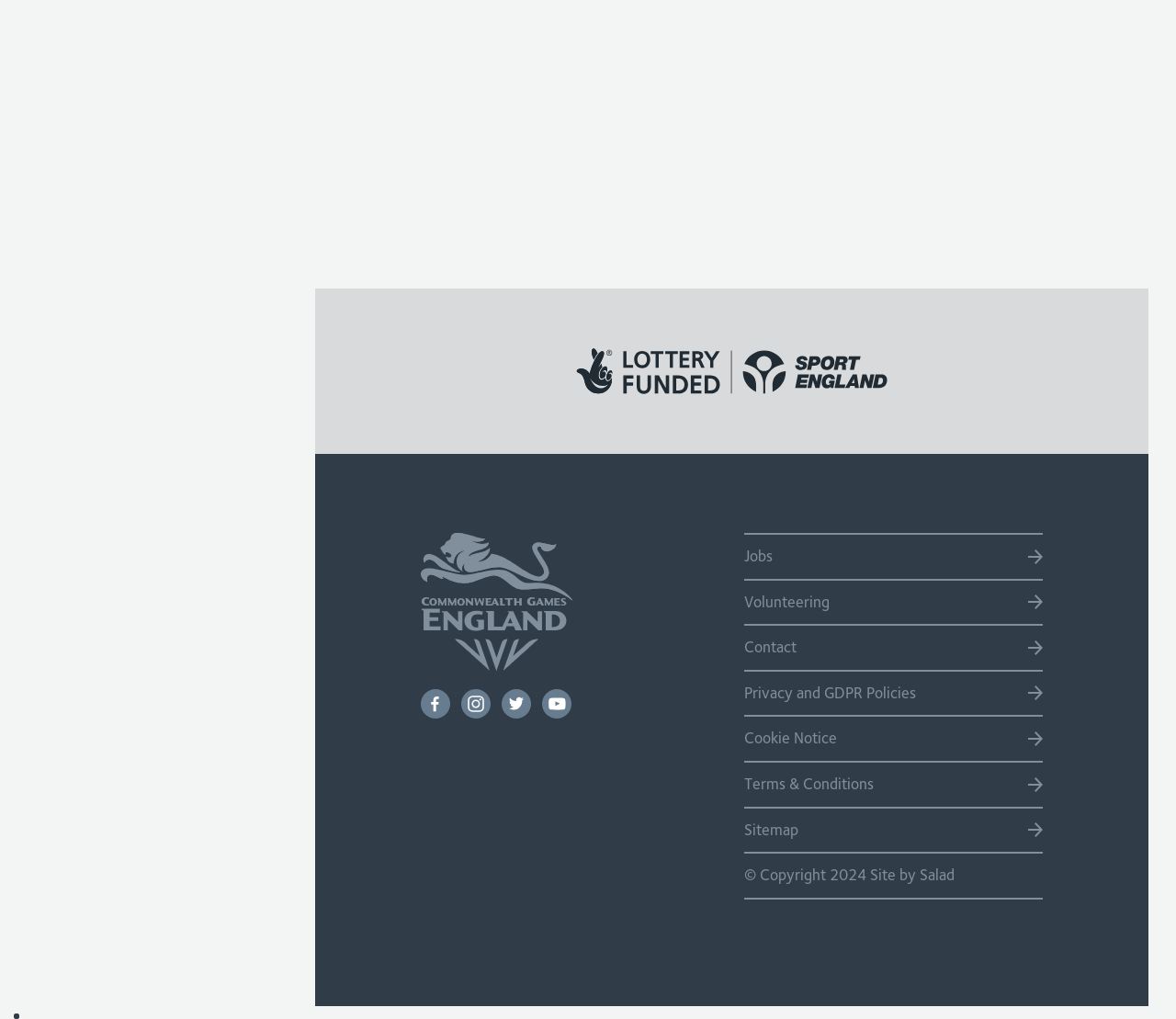Please identify the bounding box coordinates of the clickable area that will fulfill the following instruction: "Open Phoebe Gill's page". The coordinates should be in the format of four float numbers between 0 and 1, i.e., [left, top, right, bottom].

[0.512, 0.032, 0.732, 0.202]